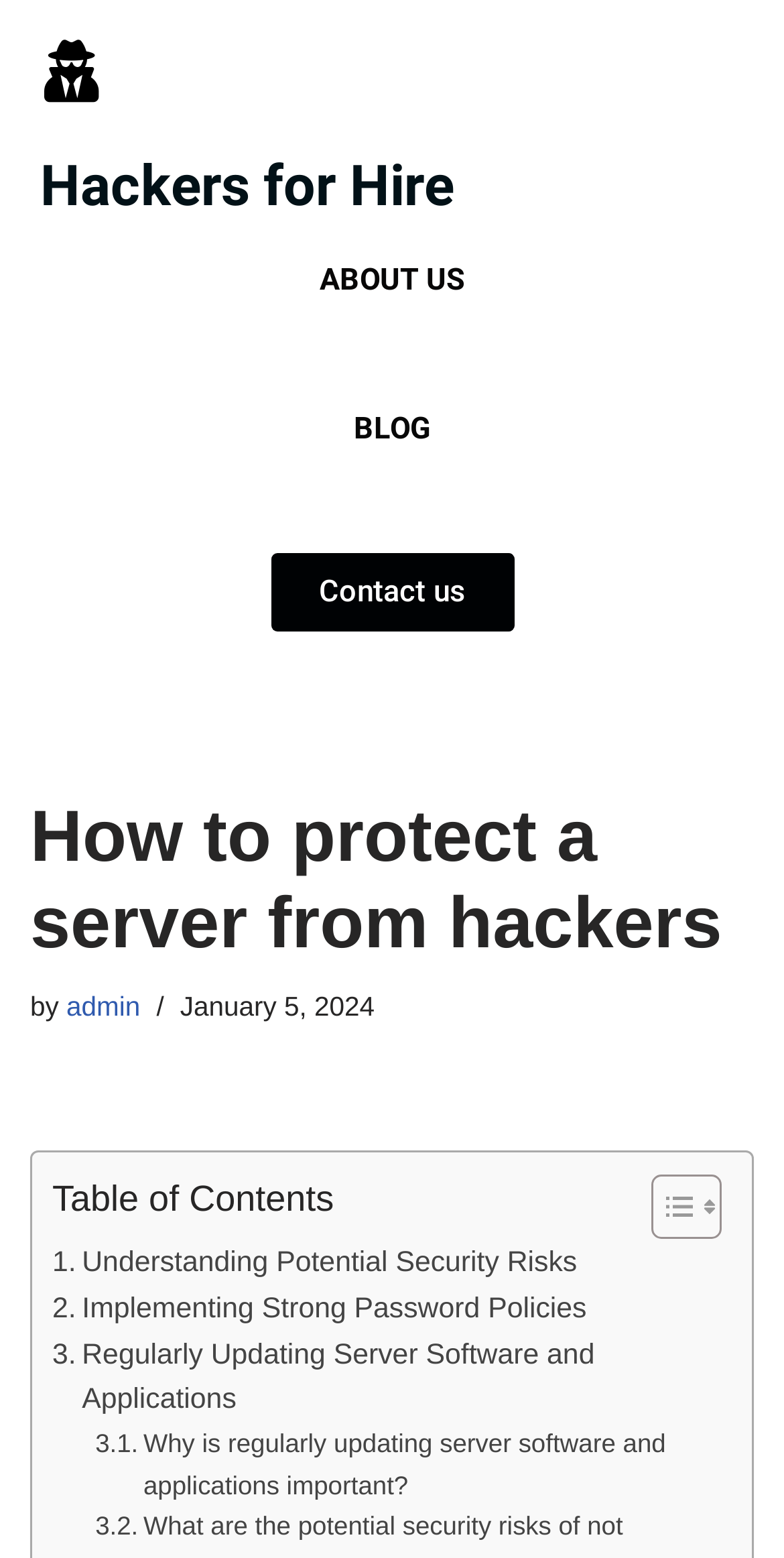What is the date of the article?
Look at the image and respond with a one-word or short phrase answer.

January 5, 2024